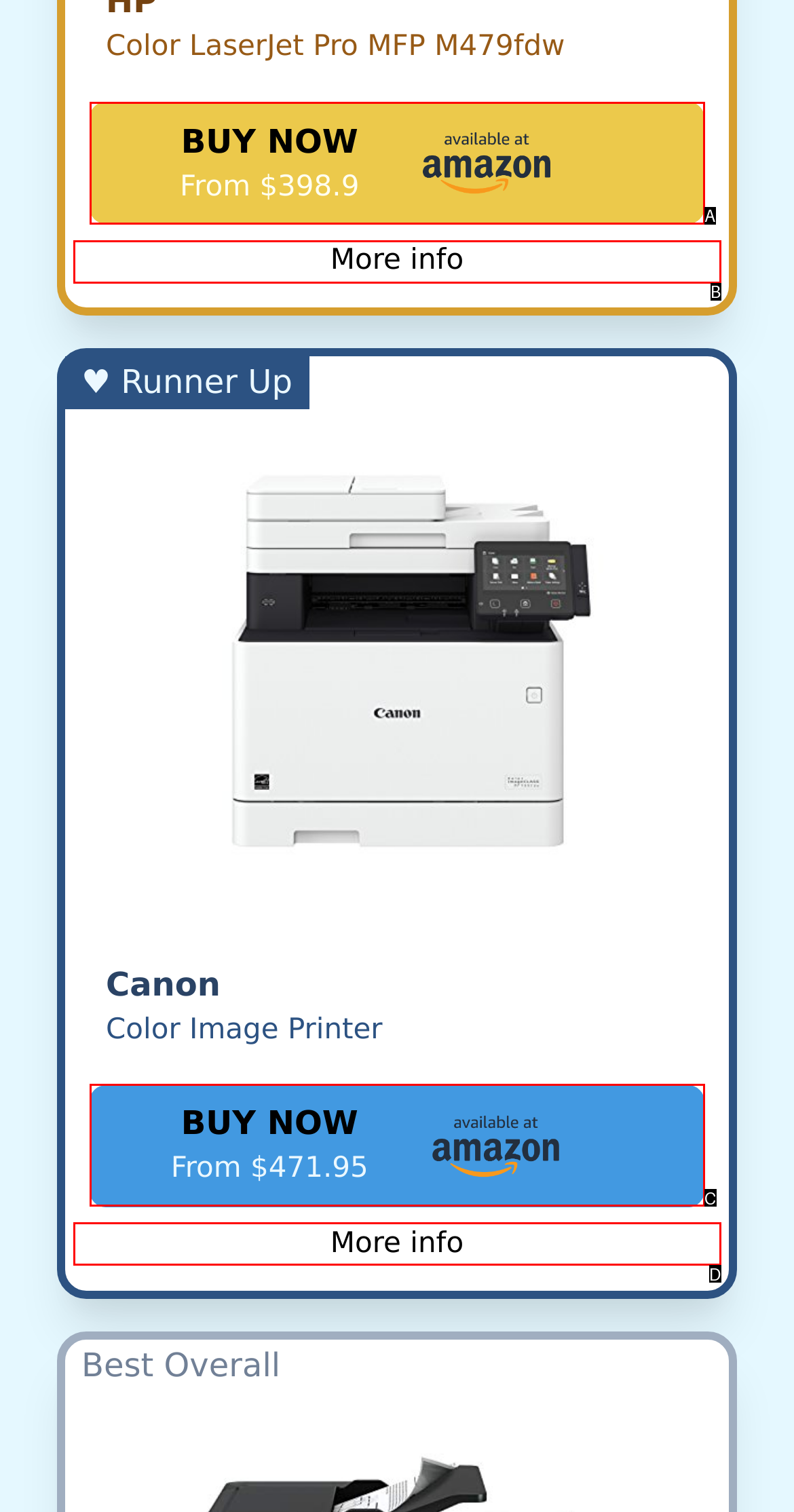Identify the HTML element that best matches the description: More info. Provide your answer by selecting the corresponding letter from the given options.

D